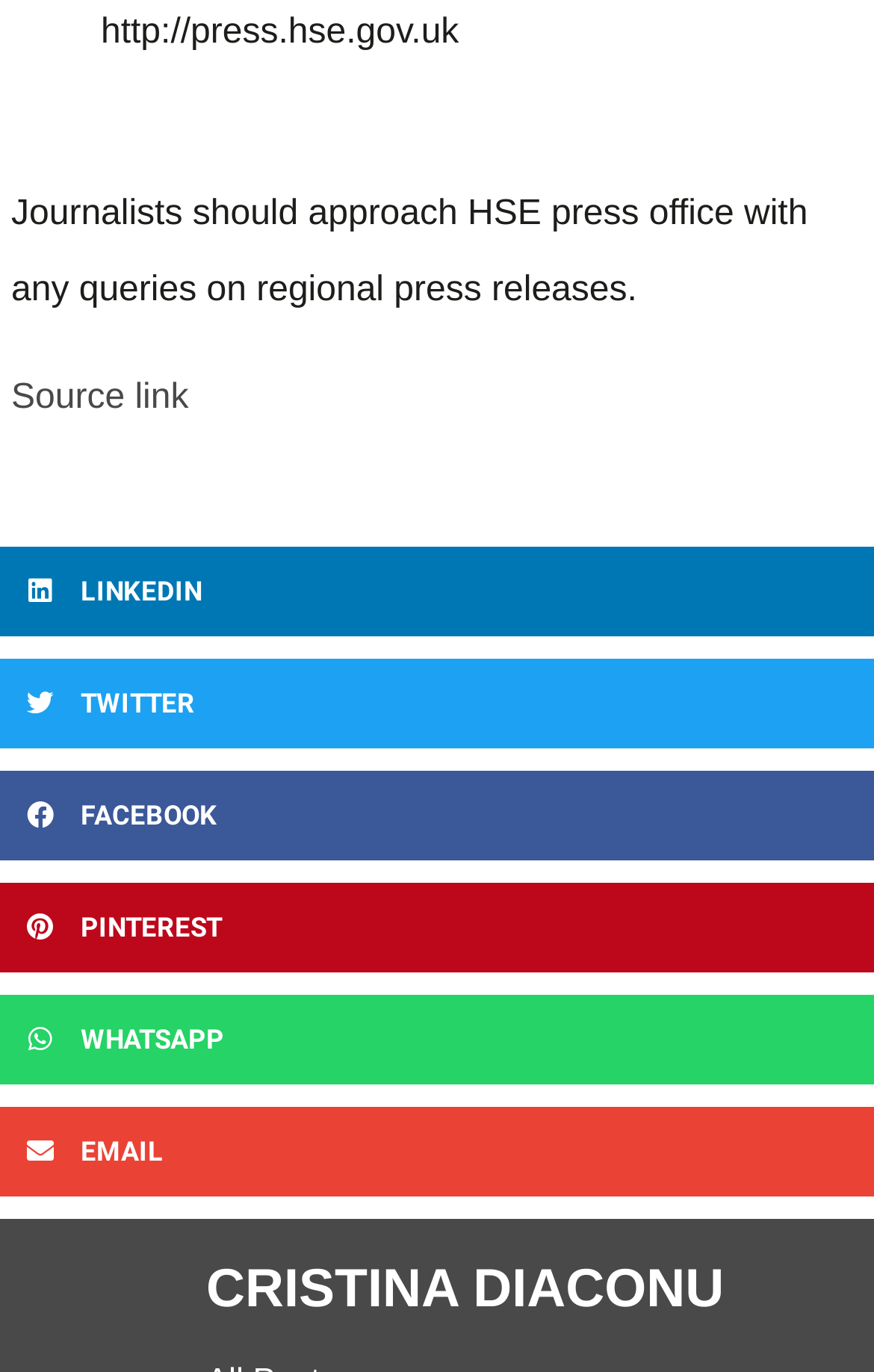Identify the bounding box coordinates of the element to click to follow this instruction: 'Share on facebook'. Ensure the coordinates are four float values between 0 and 1, provided as [left, top, right, bottom].

[0.0, 0.562, 1.0, 0.627]